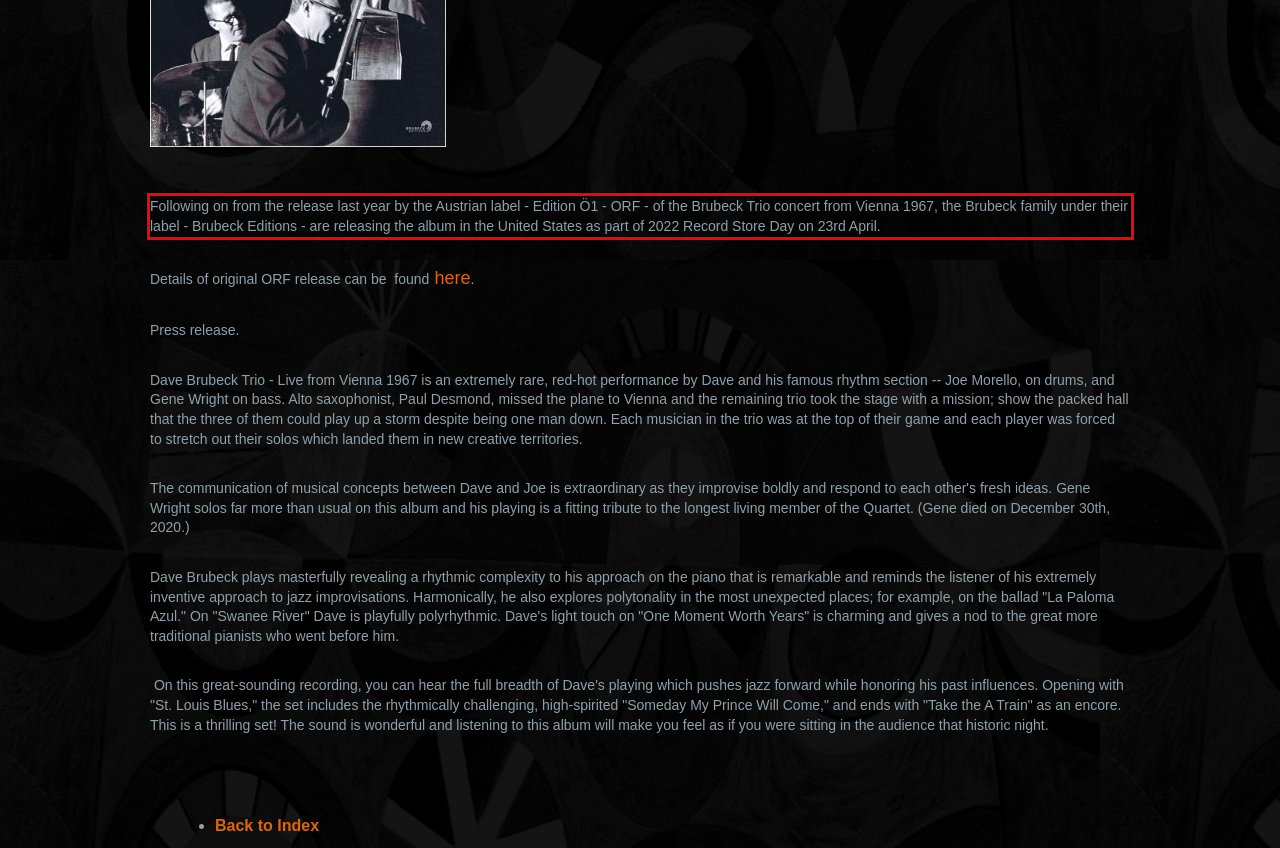In the given screenshot, locate the red bounding box and extract the text content from within it.

Following on from the release last year by the Austrian label - Edition Ö1 - ORF - of the Brubeck Trio concert from Vienna 1967, the Brubeck family under their label - Brubeck Editions - are releasing the album in the United States as part of 2022 Record Store Day on 23rd April.